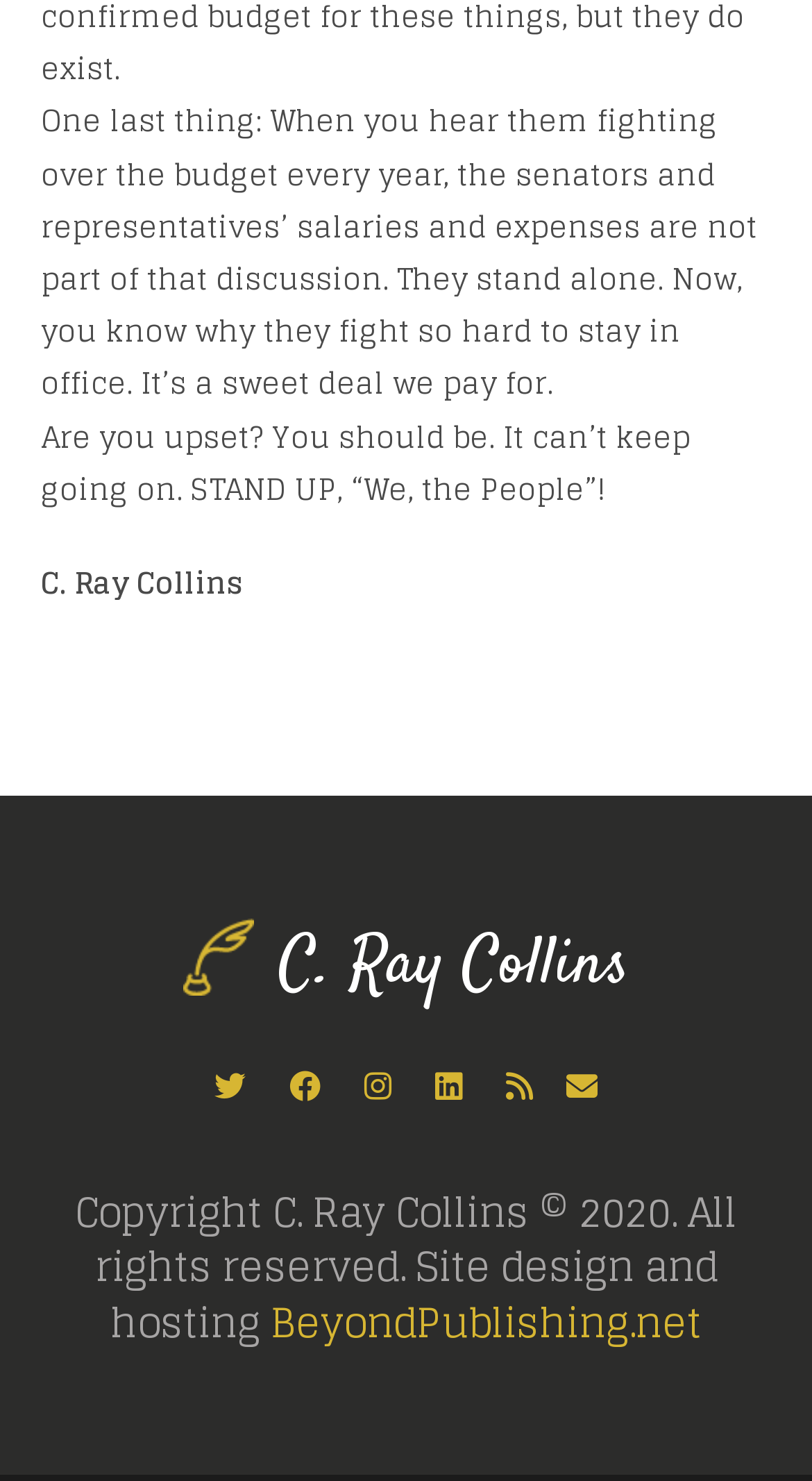Who is the author of the quote?
Using the image, provide a concise answer in one word or a short phrase.

C. Ray Collins